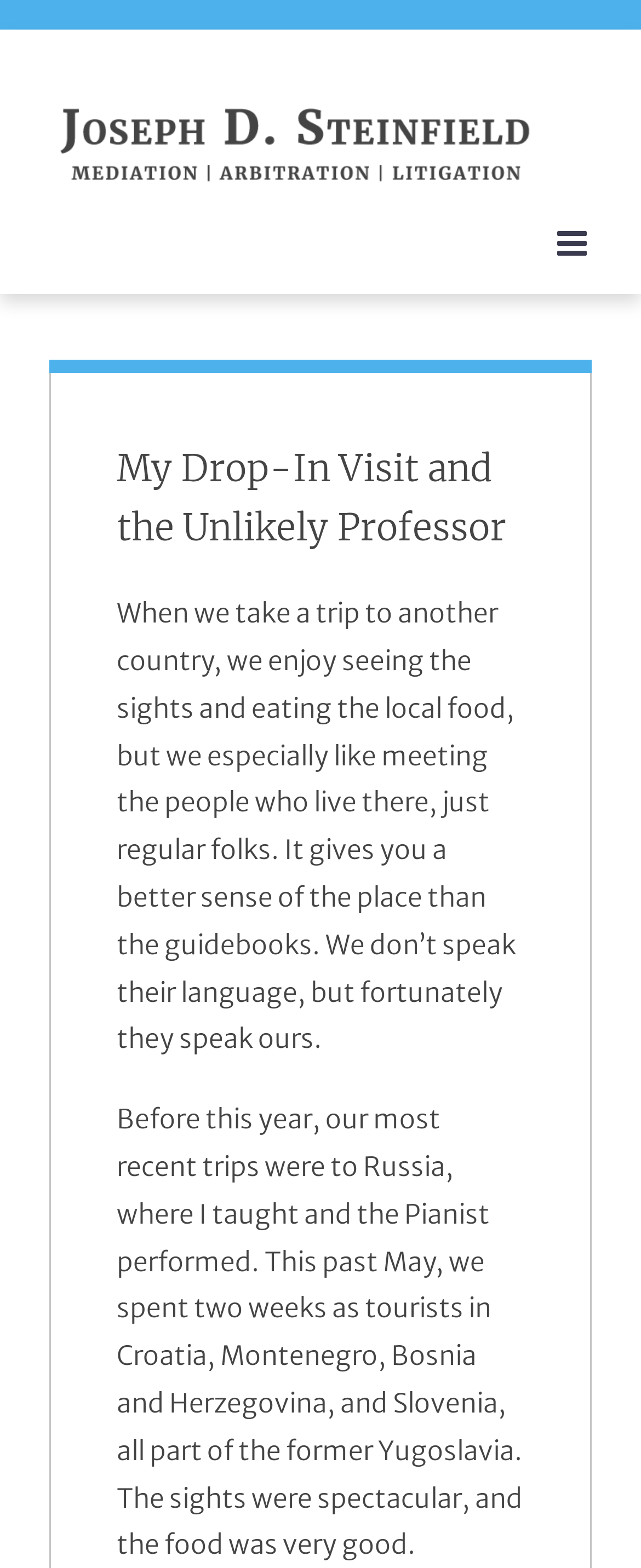Use a single word or phrase to answer the question:
What is the purpose of the link ' Go to Top'?

To go to the top of the page